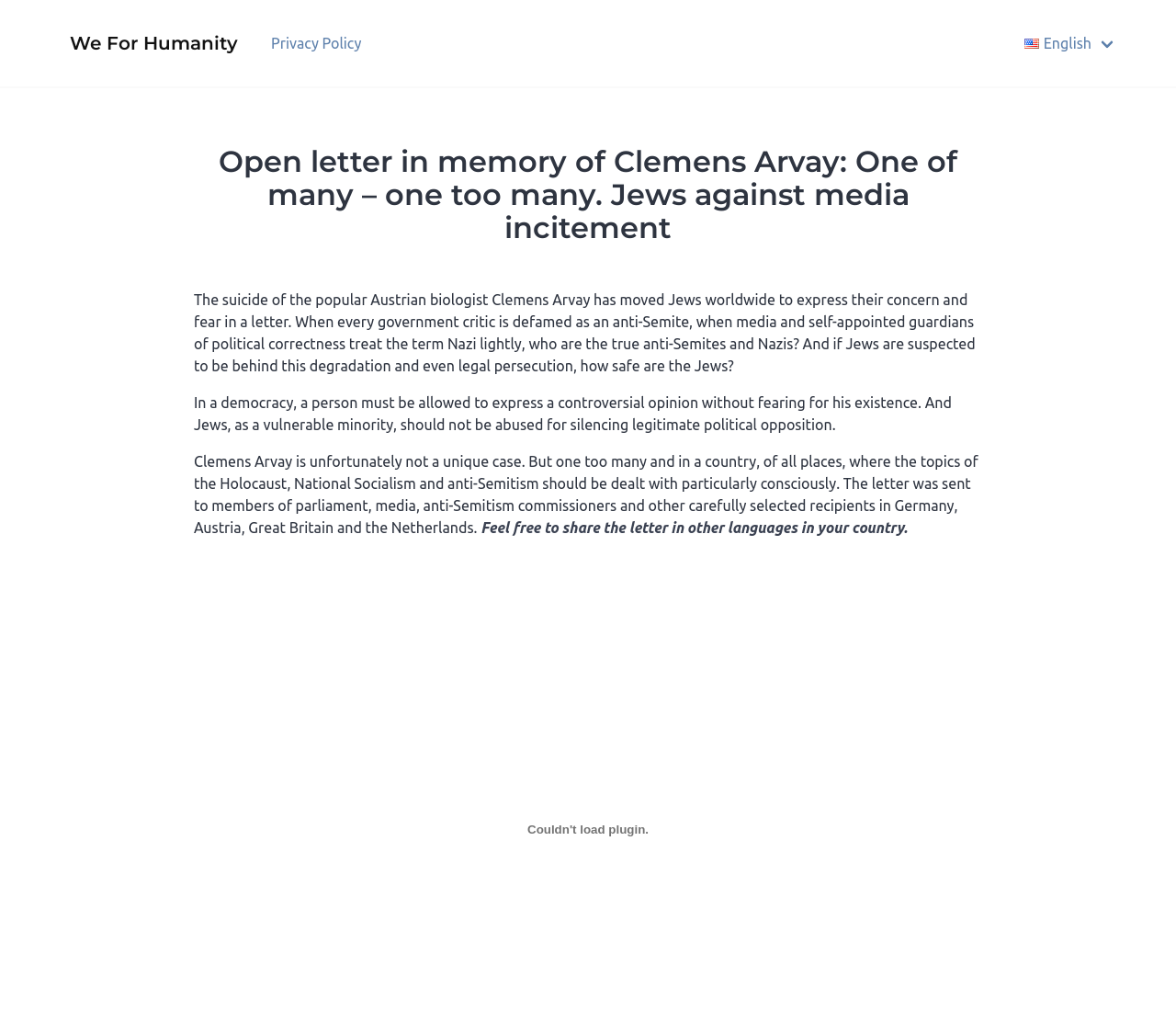What is the purpose of the letter sent to members of parliament and media?
Observe the image and answer the question with a one-word or short phrase response.

To express concern and fear